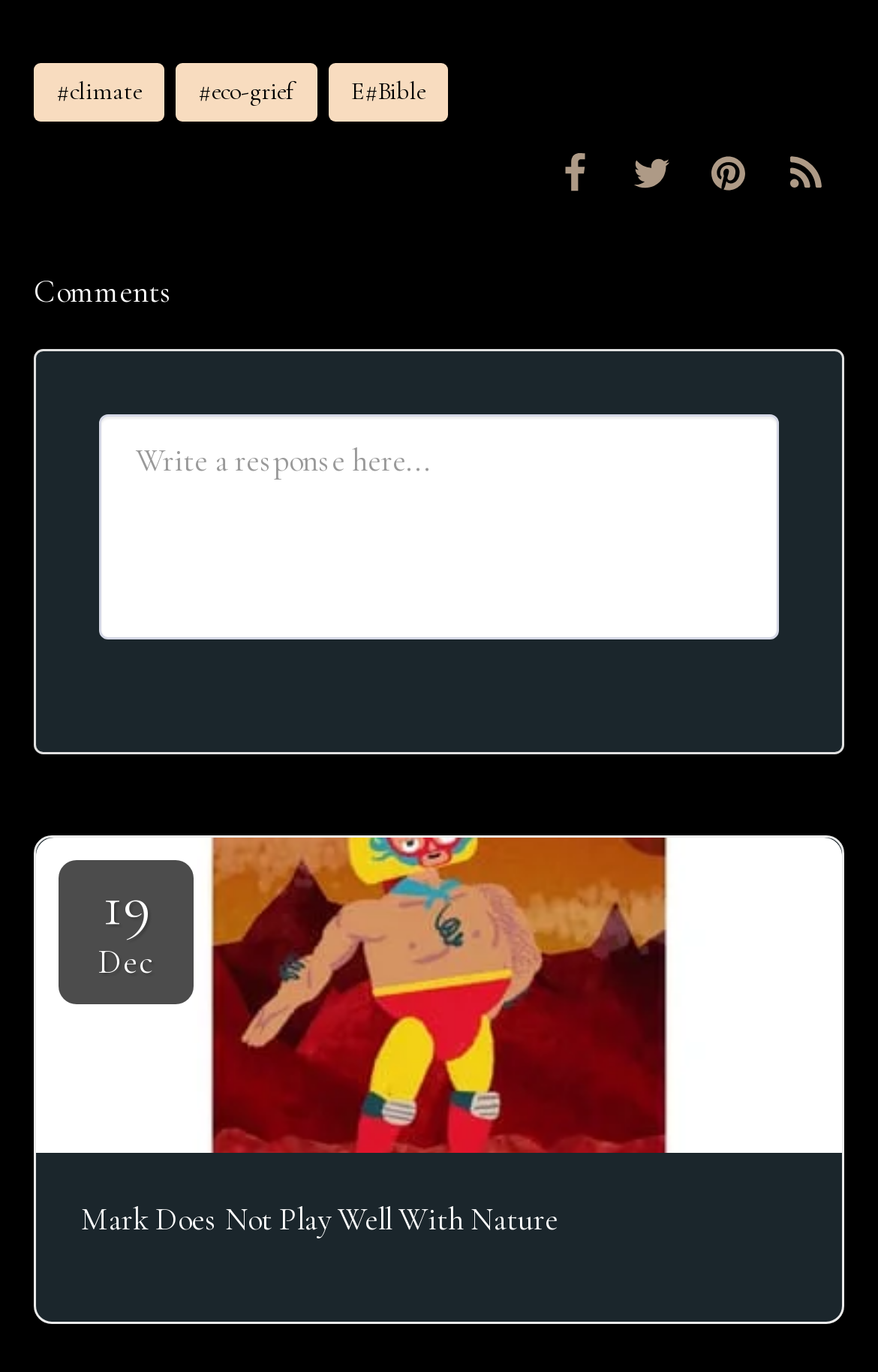Reply to the question below using a single word or brief phrase:
How many links are in the top navigation bar?

3